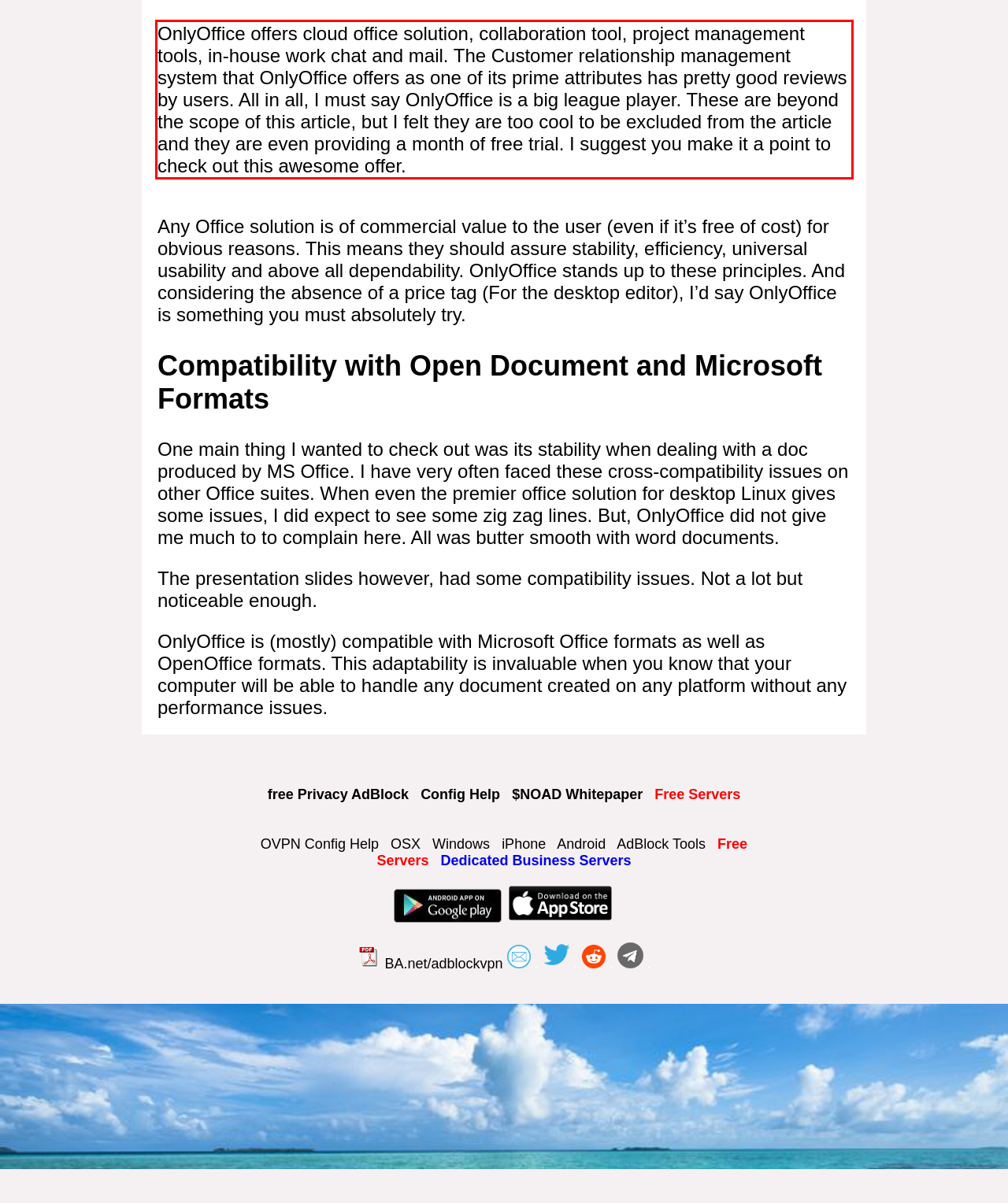You are provided with a screenshot of a webpage containing a red bounding box. Please extract the text enclosed by this red bounding box.

OnlyOffice offers cloud office solution, collaboration tool, project management tools, in-house work chat and mail. The Customer relationship management system that OnlyOffice offers as one of its prime attributes has pretty good reviews by users. All in all, I must say OnlyOffice is a big league player. These are beyond the scope of this article, but I felt they are too cool to be excluded from the article and they are even providing a month of free trial. I suggest you make it a point to check out this awesome offer.